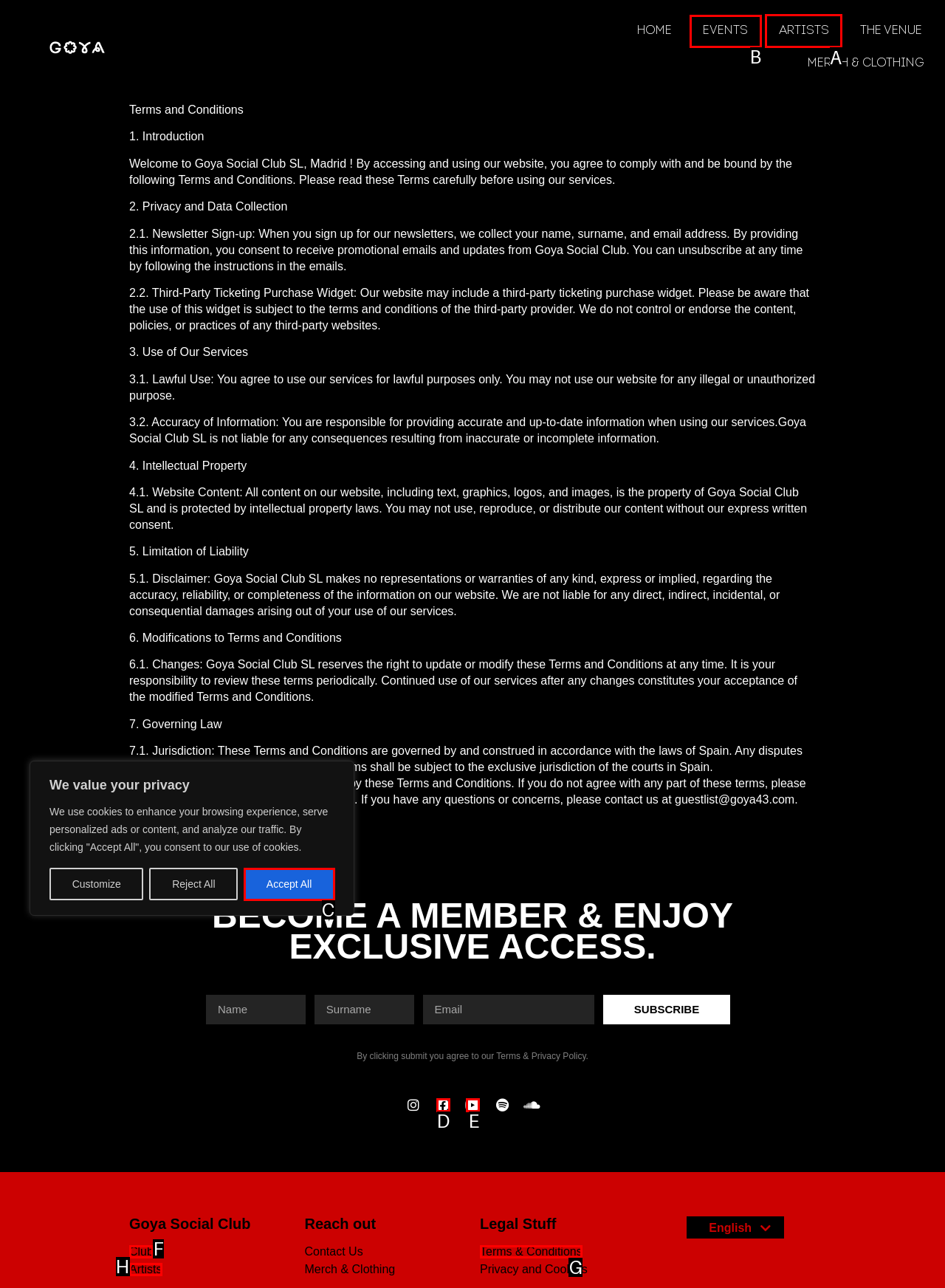From the given choices, which option should you click to complete this task: Check the 'ARTISTS' page? Answer with the letter of the correct option.

A